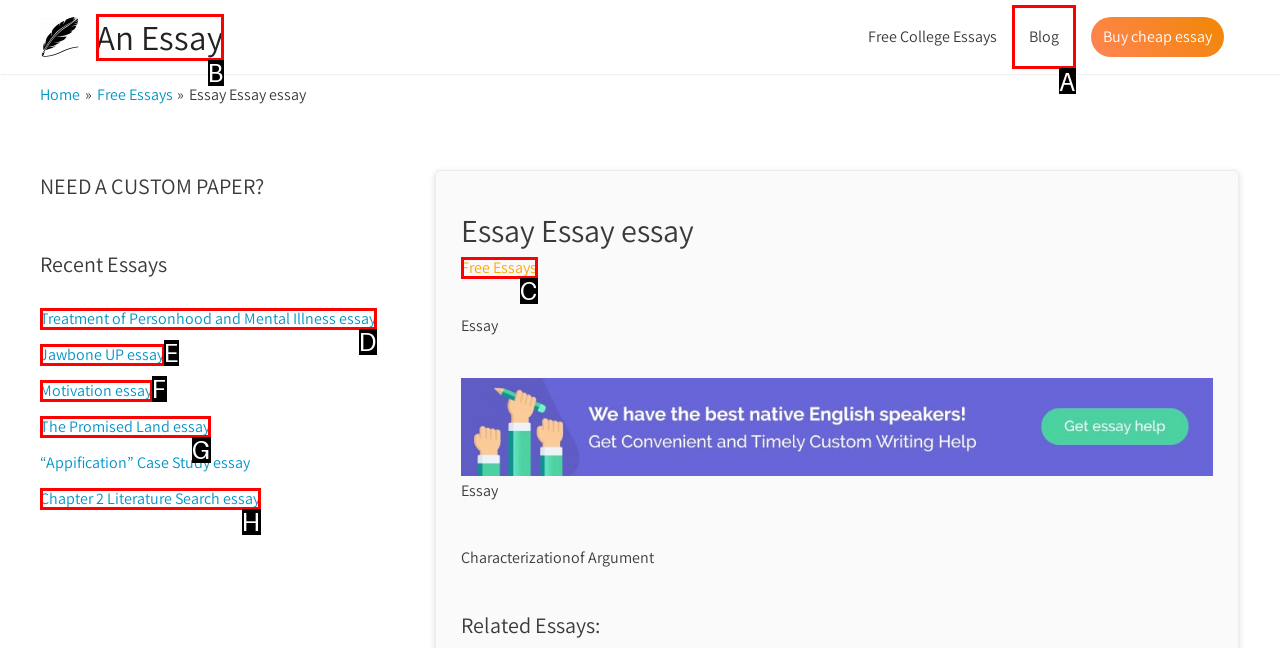What option should you select to complete this task: Click on the 'Print' button? Indicate your answer by providing the letter only.

None